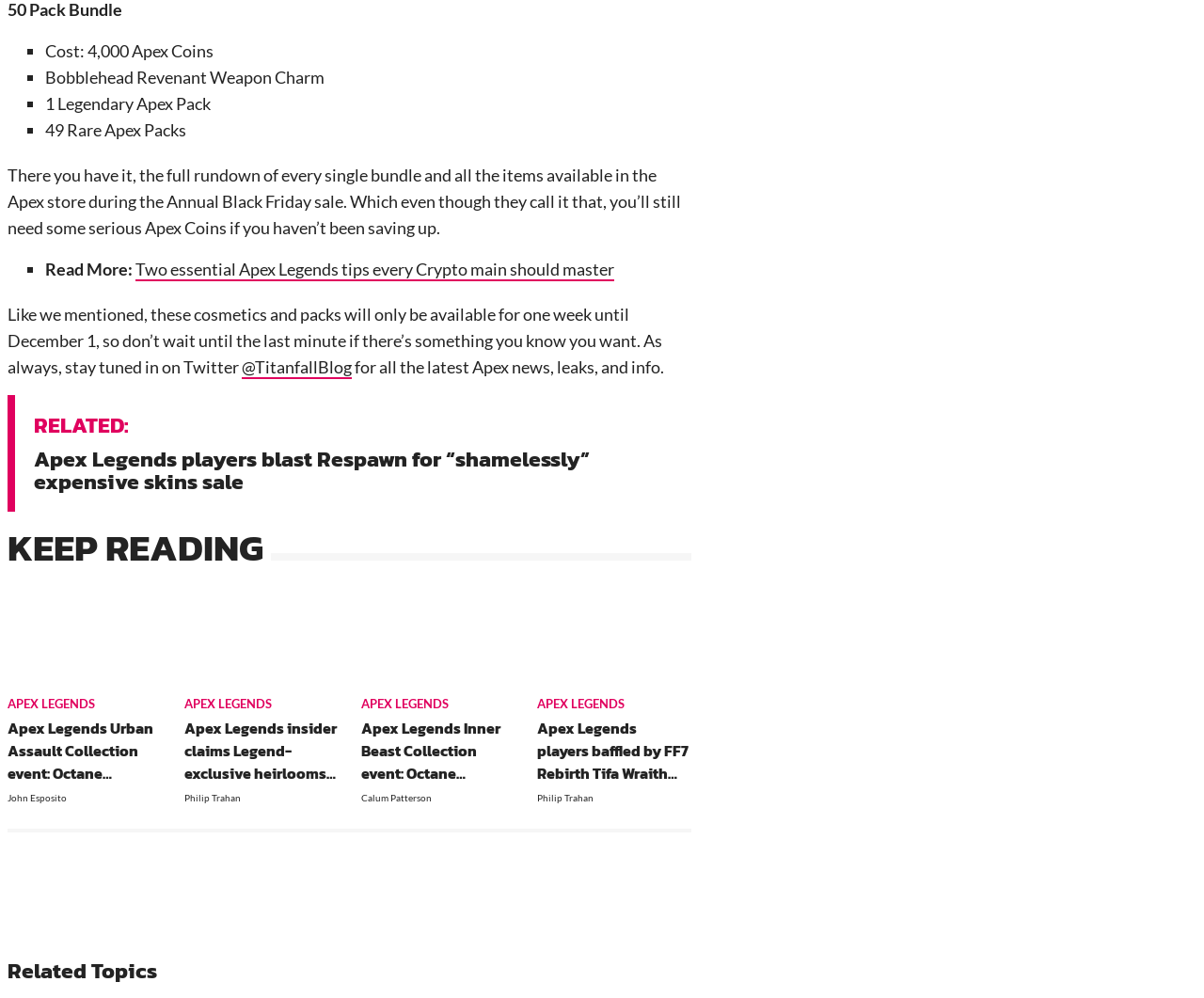Specify the bounding box coordinates of the area that needs to be clicked to achieve the following instruction: "Check out the Apex Legends Inner Beast Collection event".

[0.3, 0.6, 0.428, 0.686]